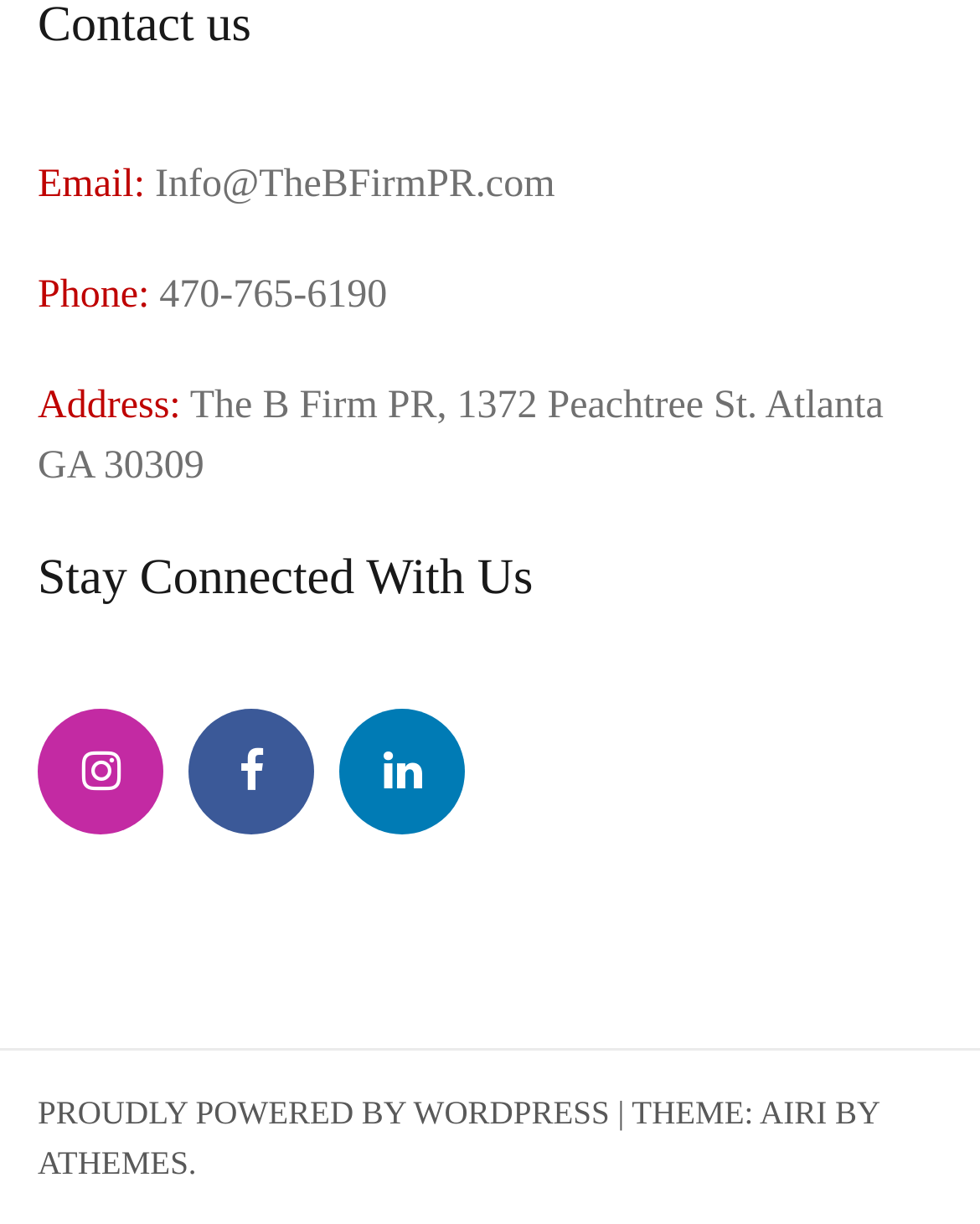Determine the bounding box for the described HTML element: "Proudly powered by WordPress". Ensure the coordinates are four float numbers between 0 and 1 in the format [left, top, right, bottom].

[0.038, 0.893, 0.622, 0.924]